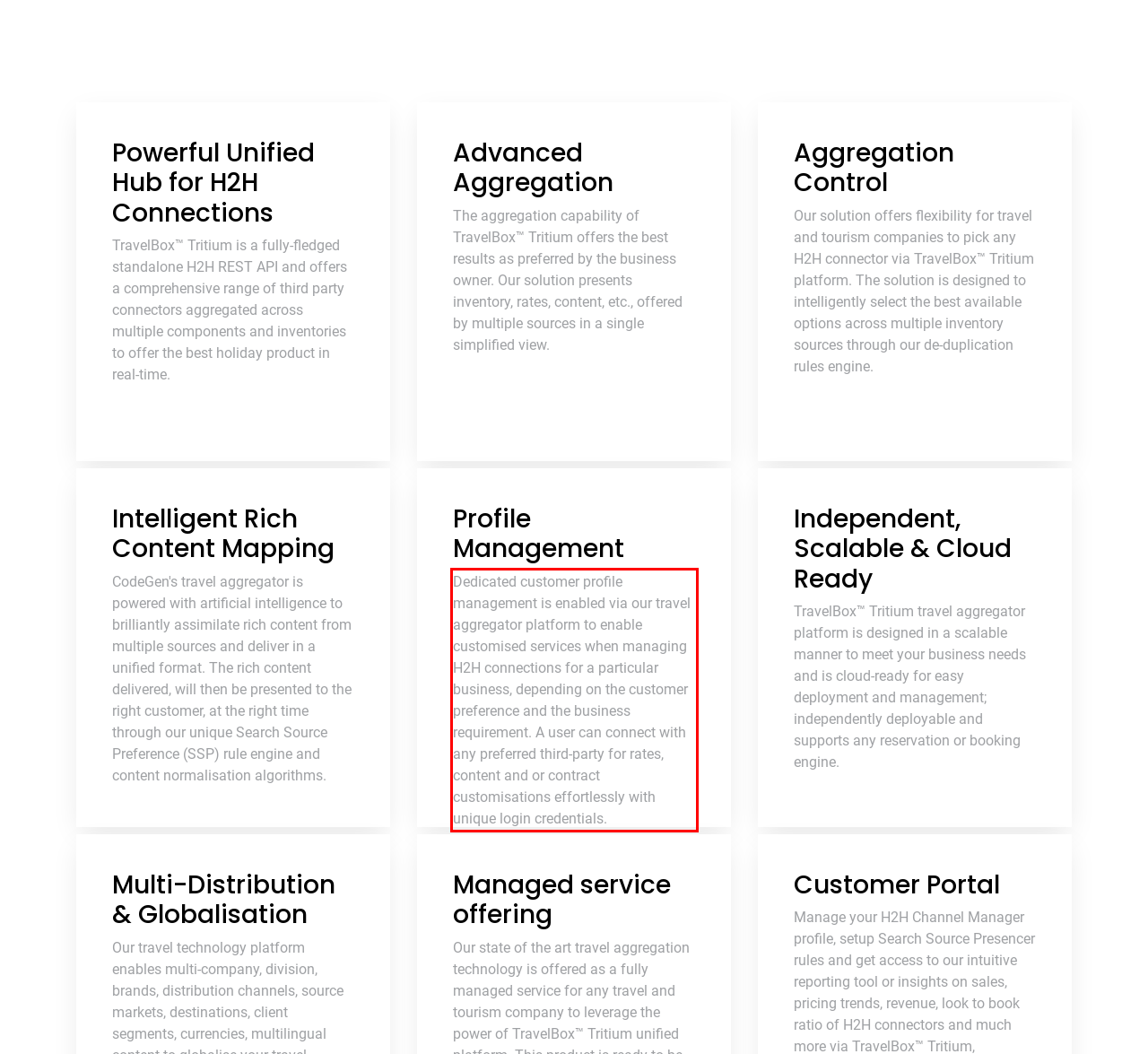Examine the screenshot of the webpage, locate the red bounding box, and perform OCR to extract the text contained within it.

Dedicated customer profile management is enabled via our travel aggregator platform to enable customised services when managing H2H connections for a particular business, depending on the customer preference and the business requirement. A user can connect with any preferred third-party for rates, content and or contract customisations effortlessly with unique login credentials.